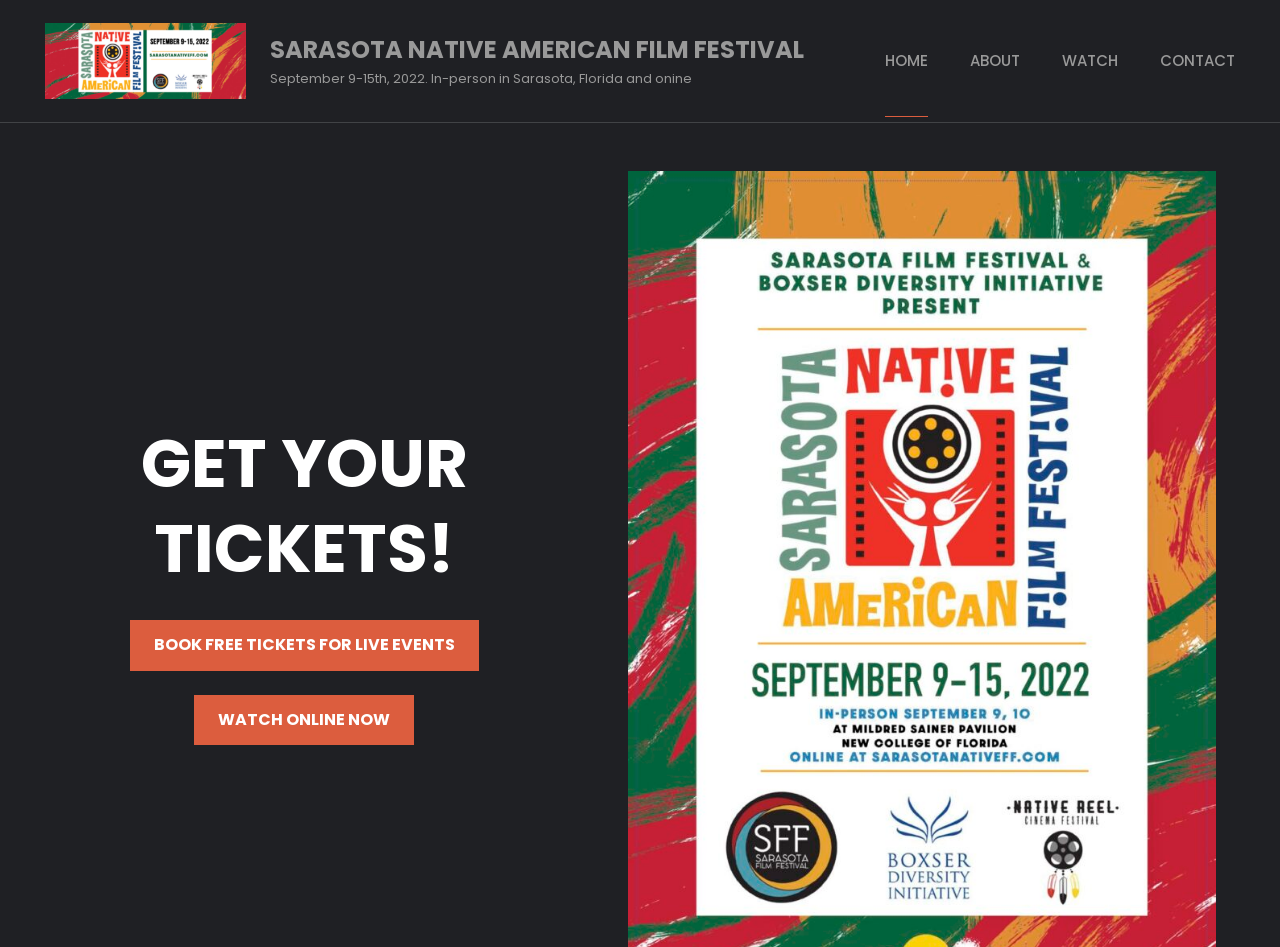Identify the bounding box coordinates of the region that should be clicked to execute the following instruction: "get tickets for live events".

[0.101, 0.655, 0.374, 0.708]